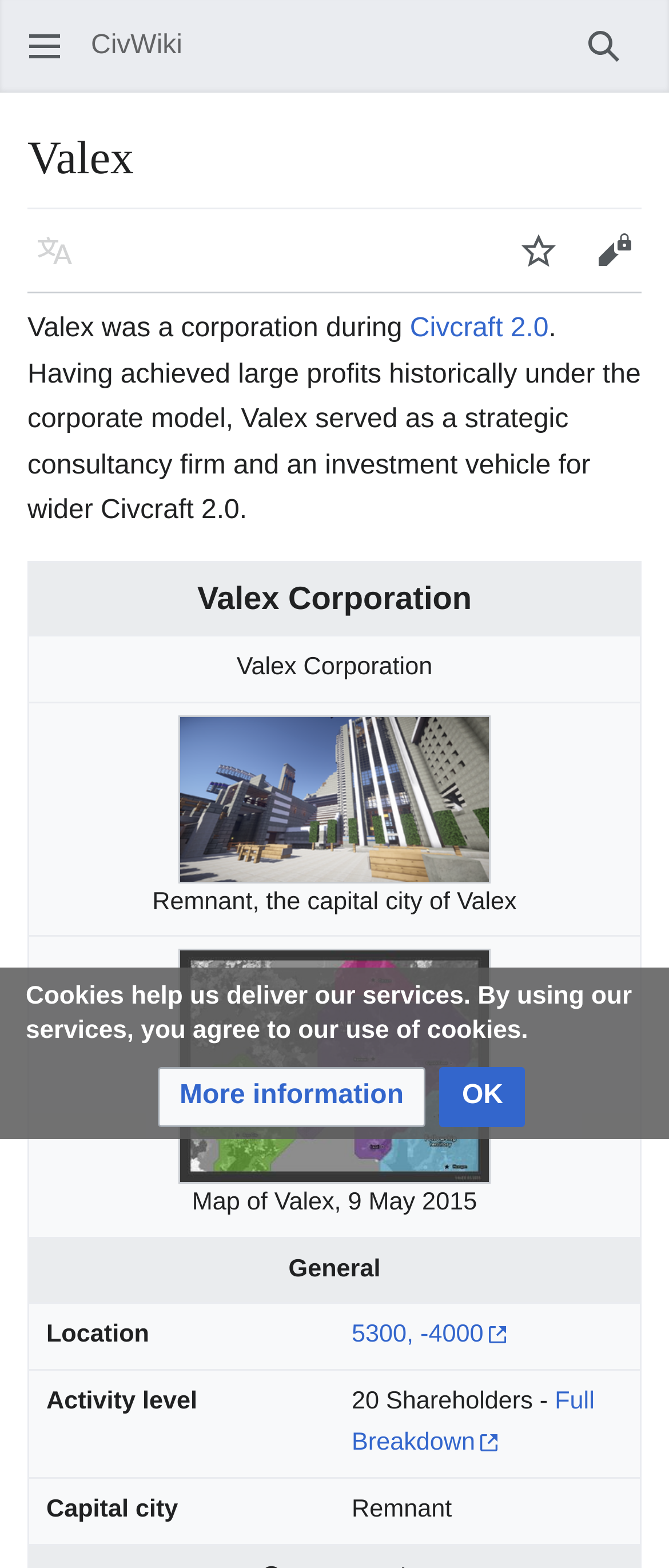Create a detailed summary of all the visual and textual information on the webpage.

The webpage is about Valex, a corporation in Civcraft 2.0. At the top, there is a heading with the title "Valex" and a search button on the right side. Below the heading, there are several buttons, including "Language", "Watch", and "View source". 

The main content of the webpage is a passage of text that describes Valex as a strategic consultancy firm and an investment vehicle for wider Civcraft 2.0. The passage is divided into two sections, with the first section describing the corporation's history and the second section providing more details about its activities.

Below the passage, there is a table with several rows, each containing information about Valex, such as its corporation name, capital city, location, and activity level. The table also includes links to more information and images of the capital city, Remnant.

At the bottom of the webpage, there is a notification about cookies, stating that by using the services, users agree to the use of cookies. There are also two buttons, "More information" and "OK", related to the cookie notification.